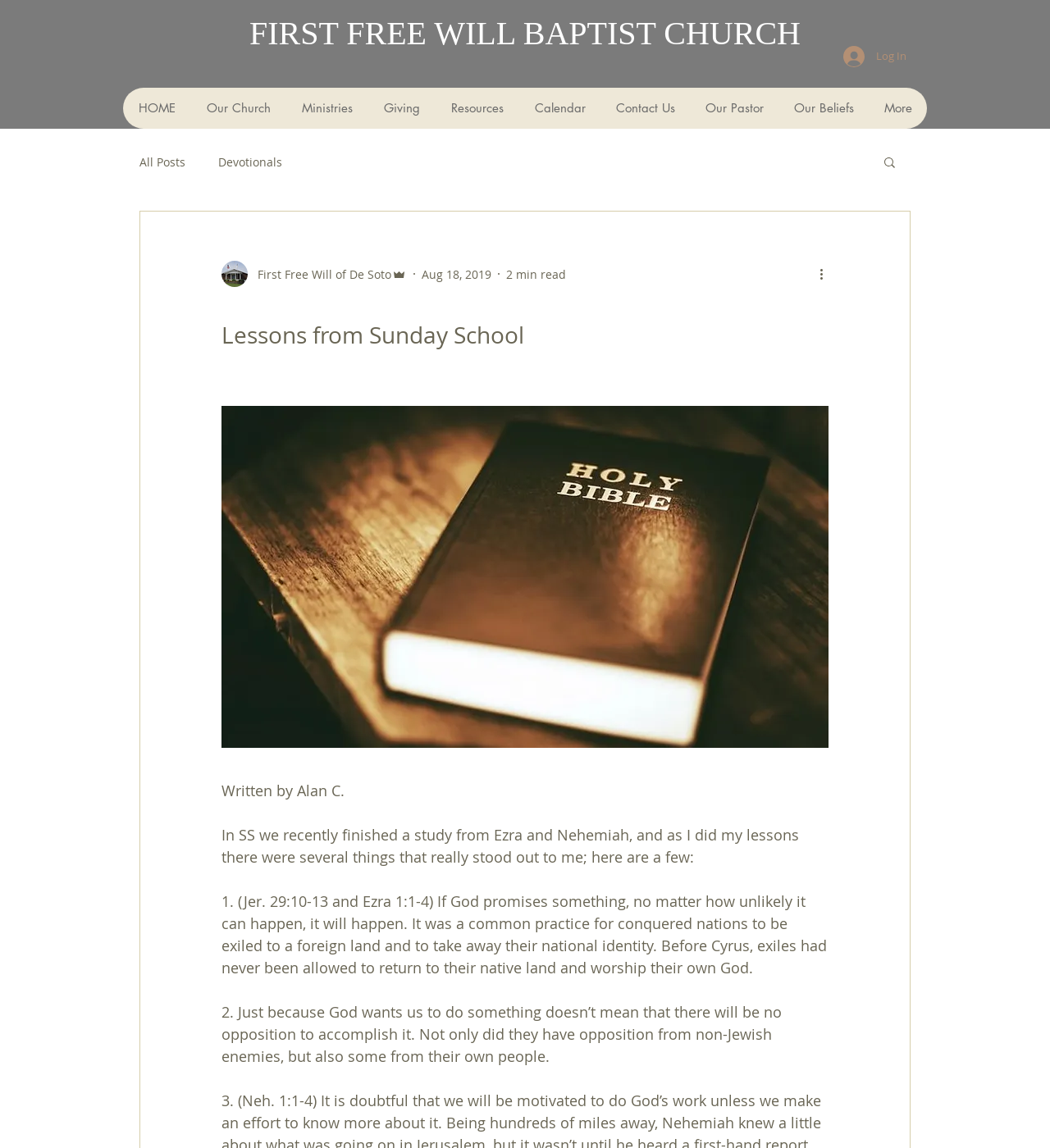Can you locate the main headline on this webpage and provide its text content?

FIRST FREE WILL BAPTIST CHURCH